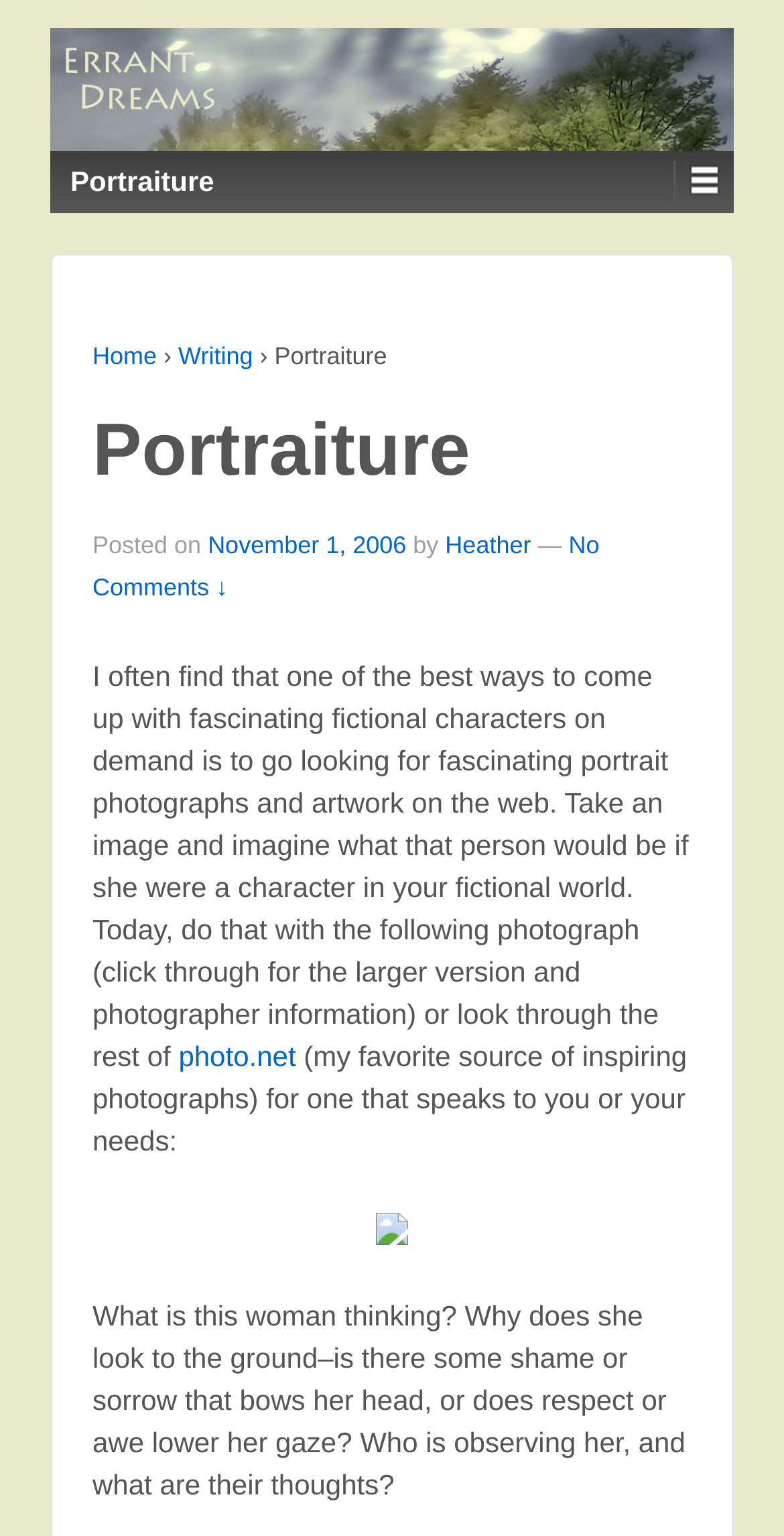Please find the bounding box coordinates of the clickable region needed to complete the following instruction: "View the photograph". The bounding box coordinates must consist of four float numbers between 0 and 1, i.e., [left, top, right, bottom].

[0.479, 0.789, 0.521, 0.809]